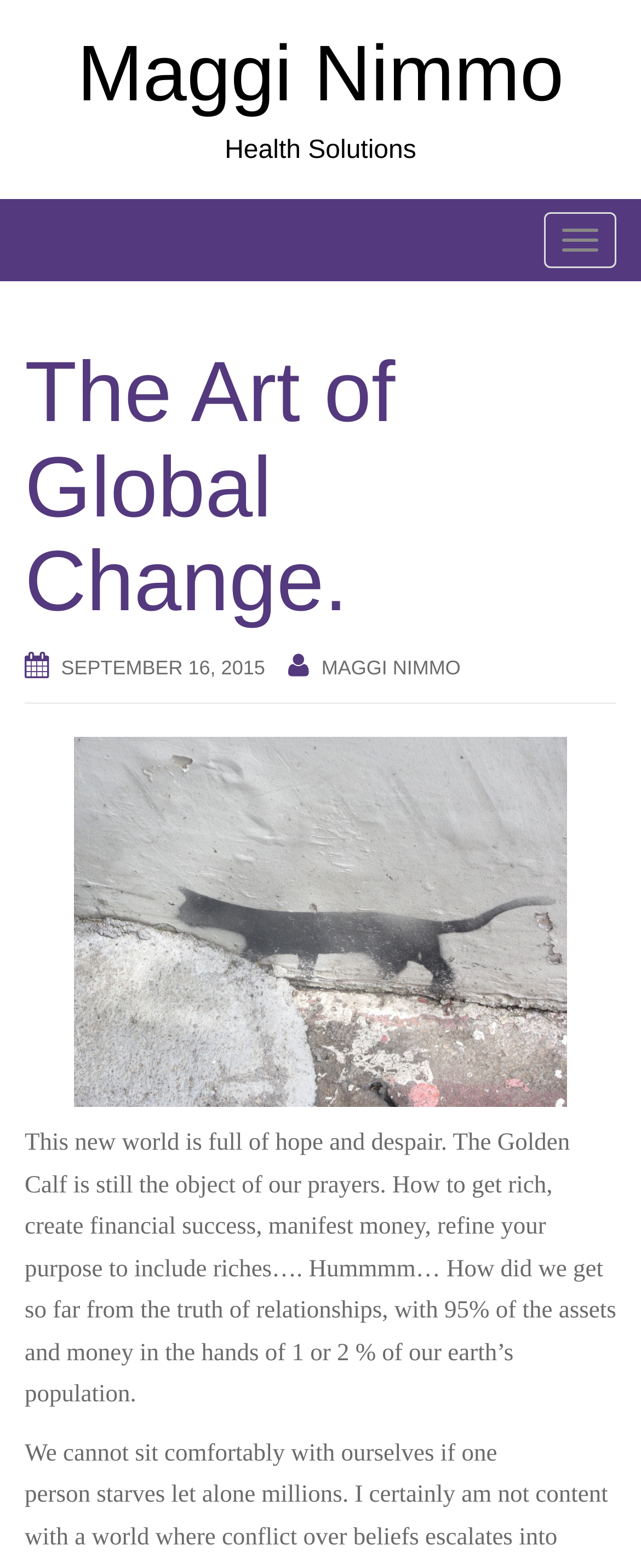Could you please study the image and provide a detailed answer to the question:
What is the object of the image?

The object of the image can be found in the image element 'IMG_0034' which is described by the link element 'IMG_0034'.